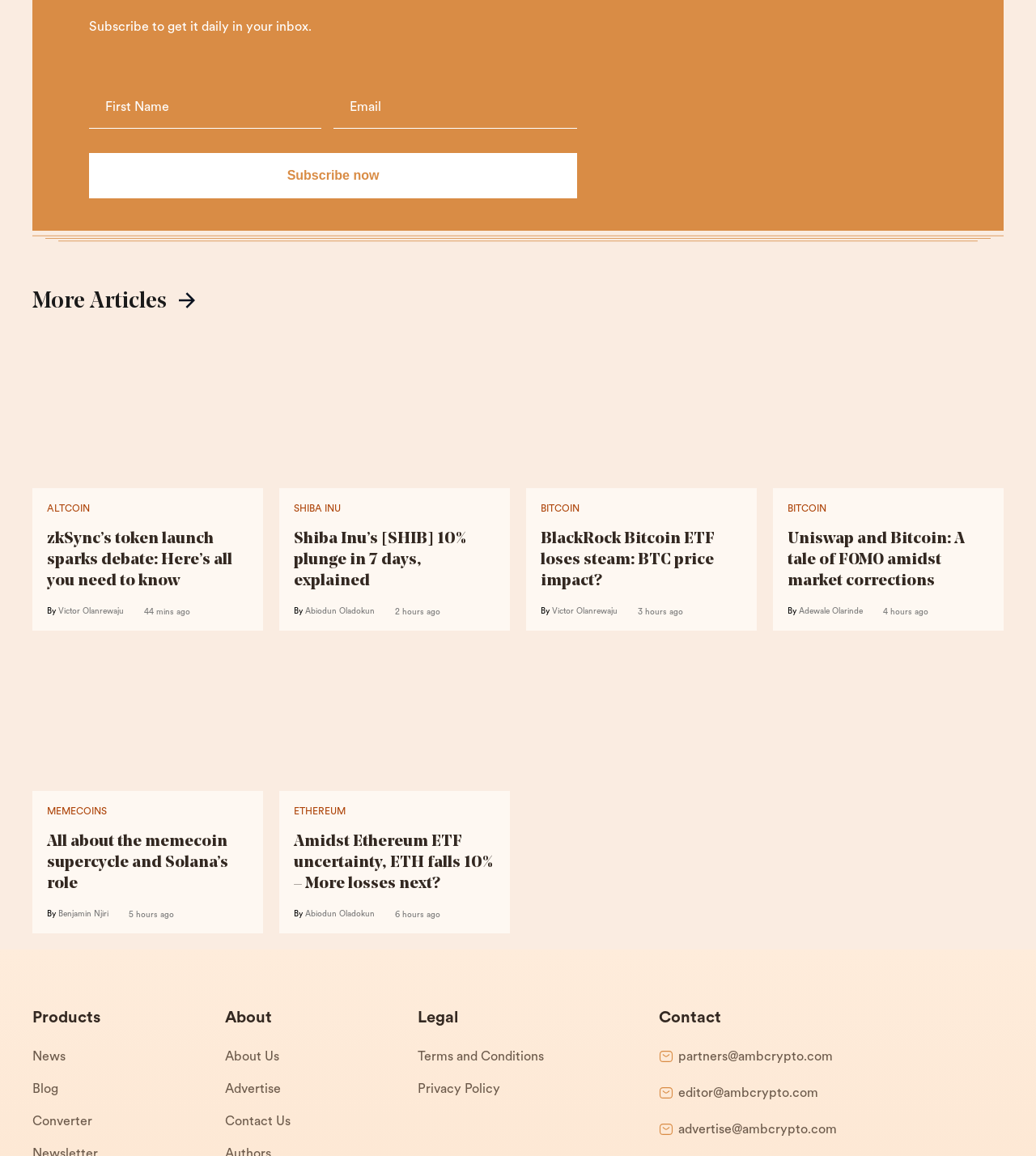Calculate the bounding box coordinates for the UI element based on the following description: "Ethereum". Ensure the coordinates are four float numbers between 0 and 1, i.e., [left, top, right, bottom].

[0.284, 0.564, 0.334, 0.572]